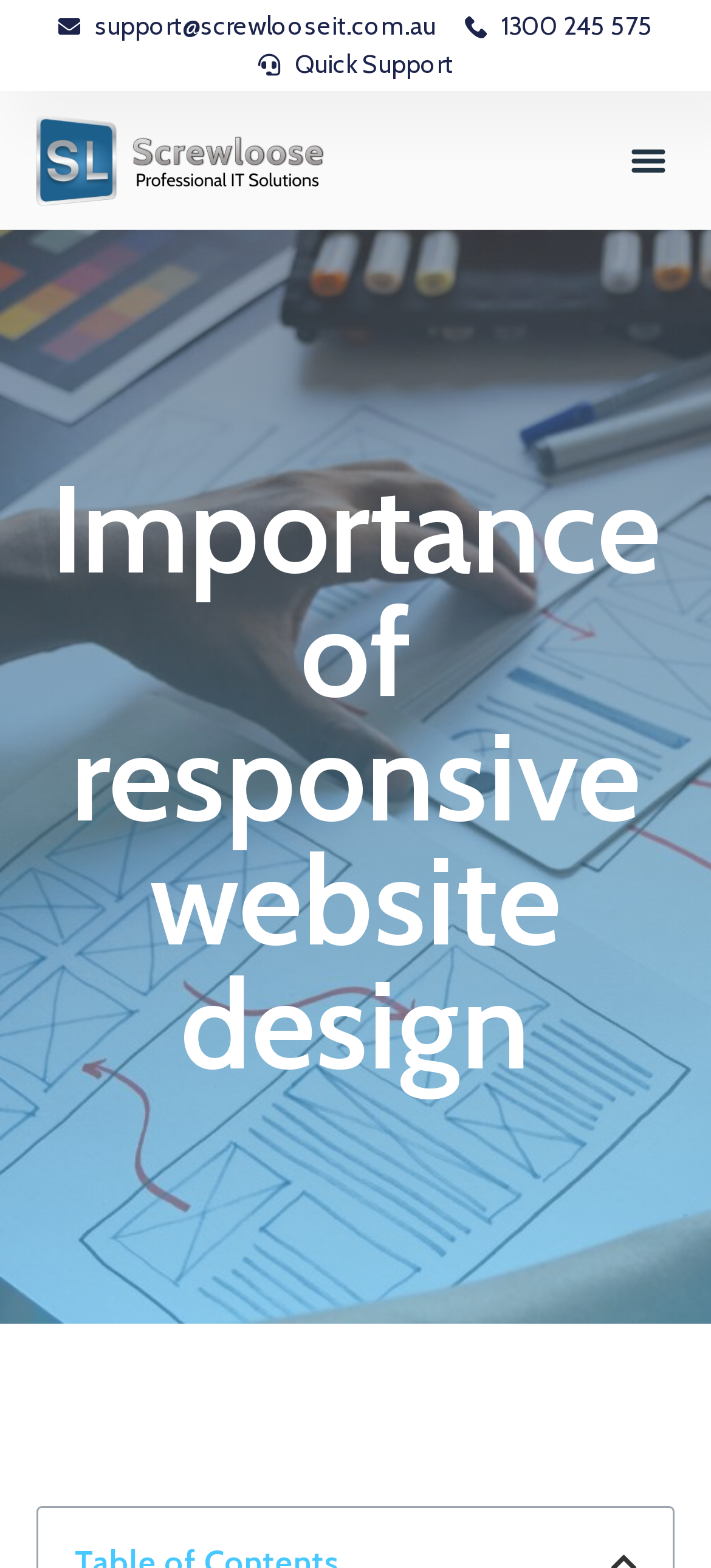What is the email address for support? Examine the screenshot and reply using just one word or a brief phrase.

support@screwlooseit.com.au